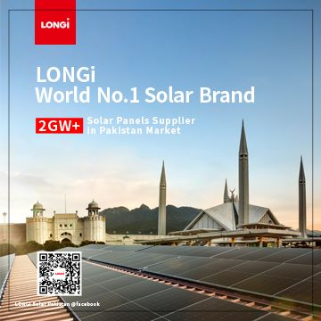Provide your answer in one word or a succinct phrase for the question: 
What is the purpose of the QR code?

For further engagement